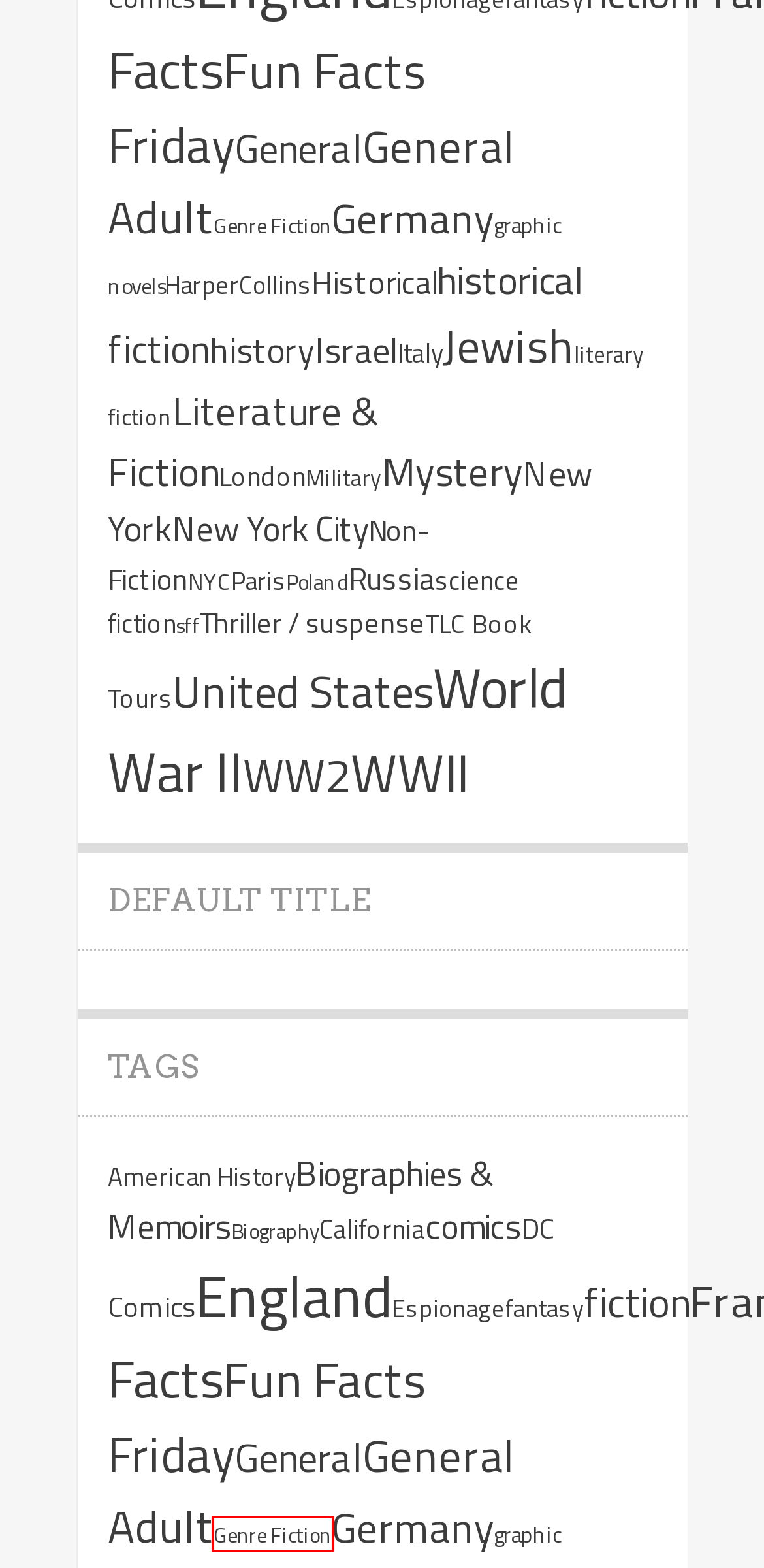Examine the screenshot of a webpage with a red rectangle bounding box. Select the most accurate webpage description that matches the new webpage after clicking the element within the bounding box. Here are the candidates:
A. science fiction | Man of la Book
B. Historical | Man of la Book
C. New York City | Man of la Book
D. Genre Fiction | Man of la Book
E. Mystery | Man of la Book
F. WW2 | Man of la Book
G. World War II | Man of la Book
H. Thriller / suspense | Man of la Book

D